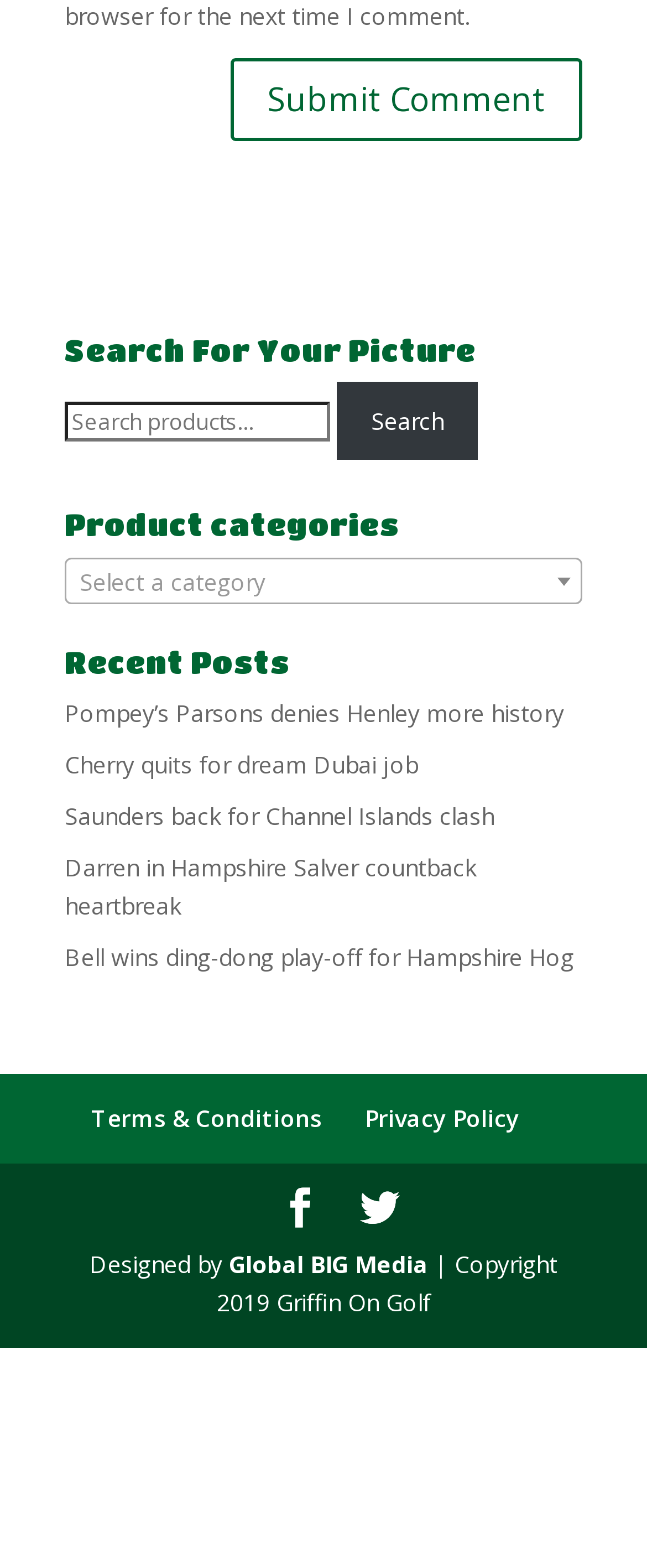What is the copyright information?
Based on the image, answer the question with a single word or brief phrase.

Copyright 2019 Griffin On Golf